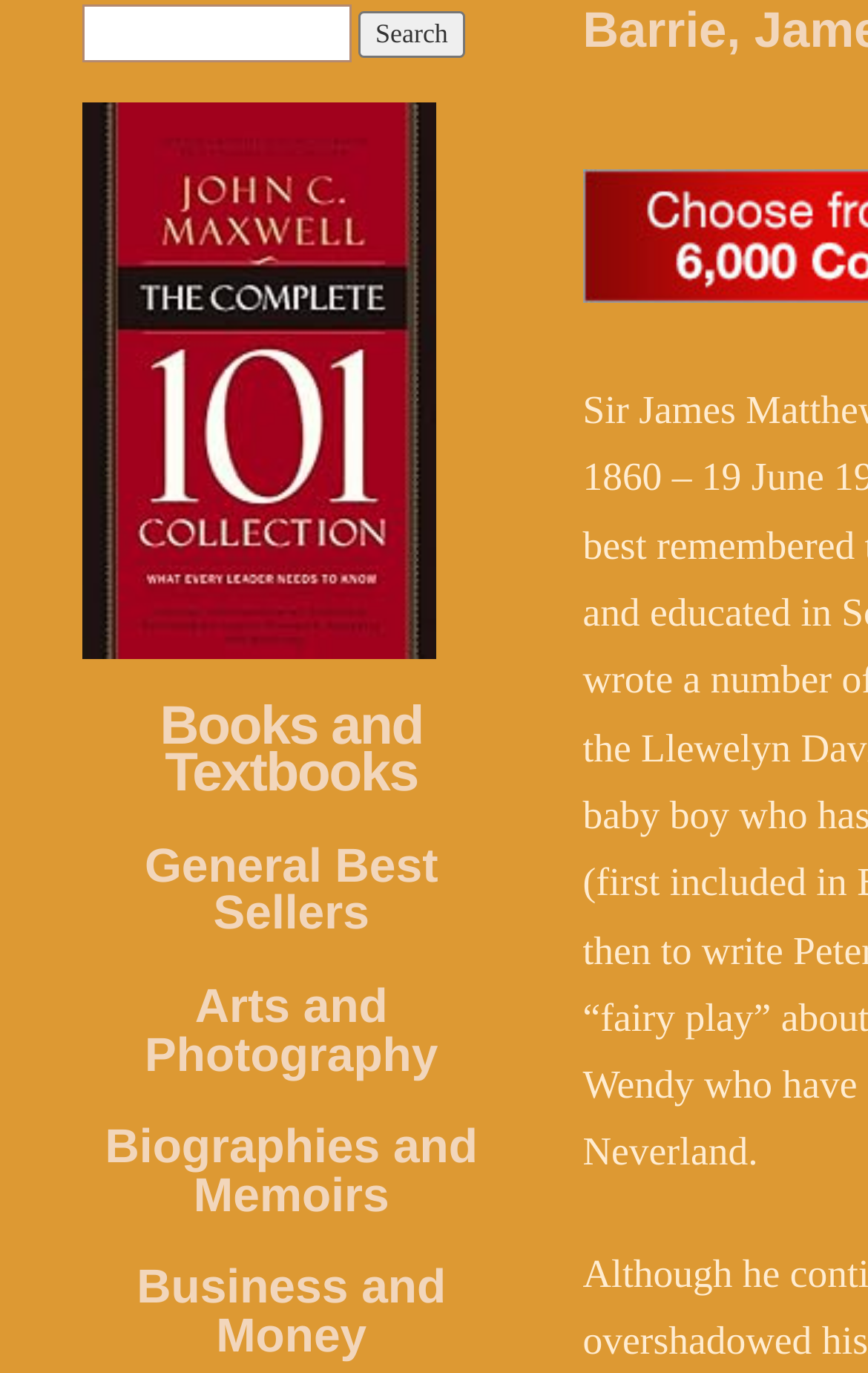Utilize the details in the image to give a detailed response to the question: What is the layout of the webpage?

The webpage appears to be a vertical list of categories and links, with each category and link listed below the previous one. The bounding box coordinates of the elements suggest that they are stacked vertically.